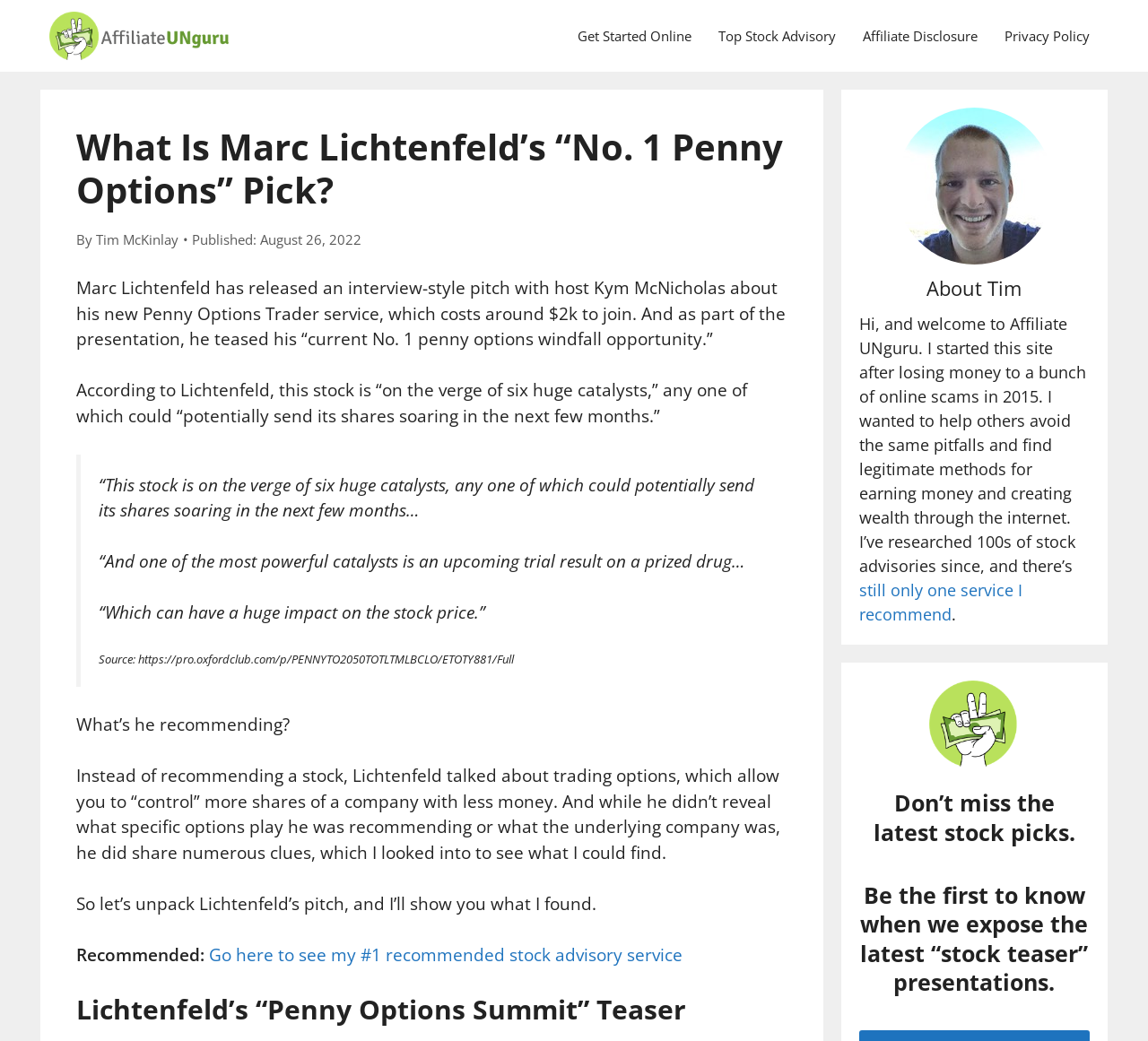Identify the bounding box coordinates of the region that needs to be clicked to carry out this instruction: "Click the 'Get Started Online' link". Provide these coordinates as four float numbers ranging from 0 to 1, i.e., [left, top, right, bottom].

[0.491, 0.009, 0.614, 0.06]